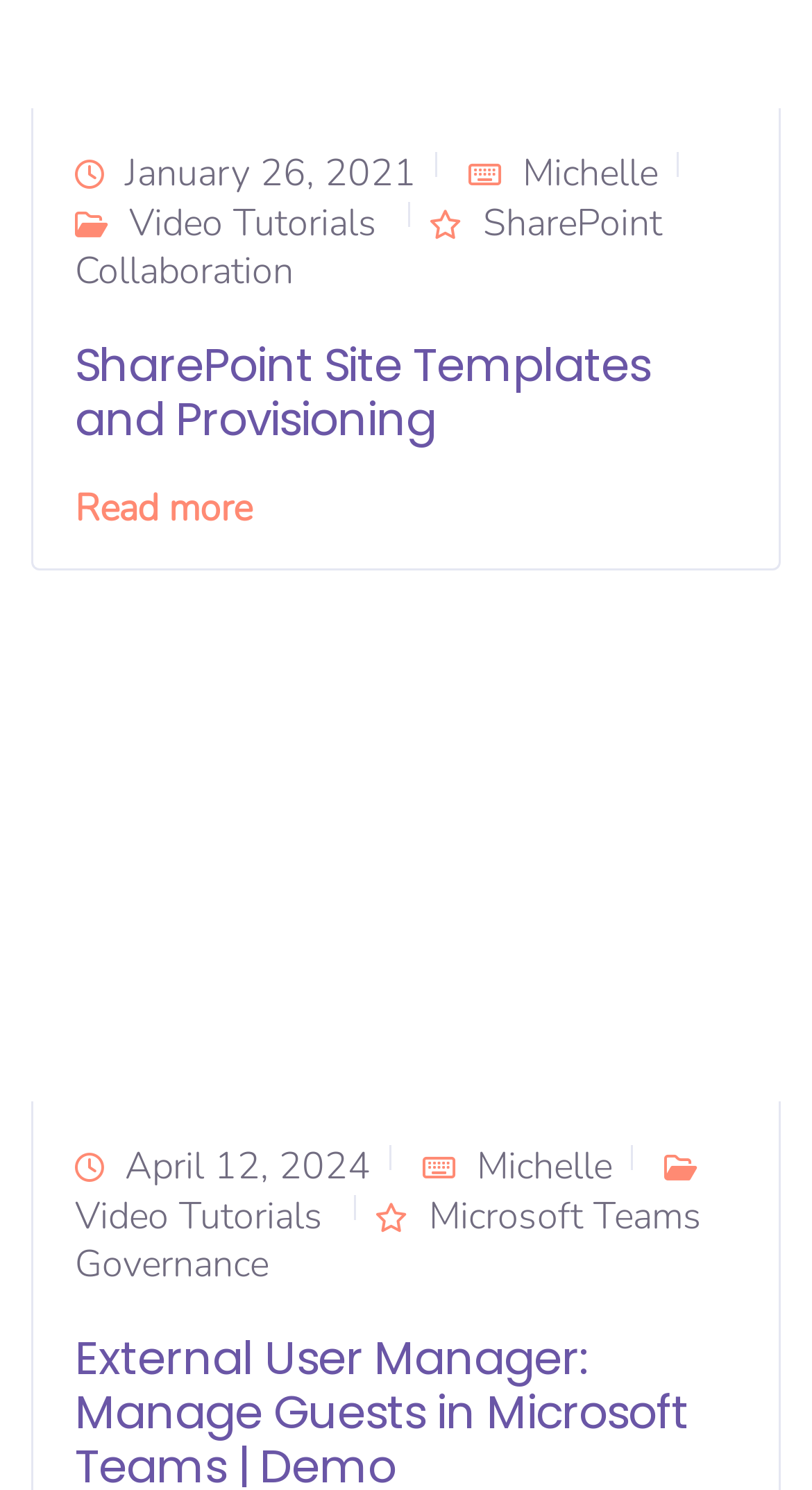Locate the bounding box coordinates of the segment that needs to be clicked to meet this instruction: "Watch the 'Manage Guests in Microsoft Teams | Quick Demo' video".

[0.038, 0.425, 0.962, 0.74]